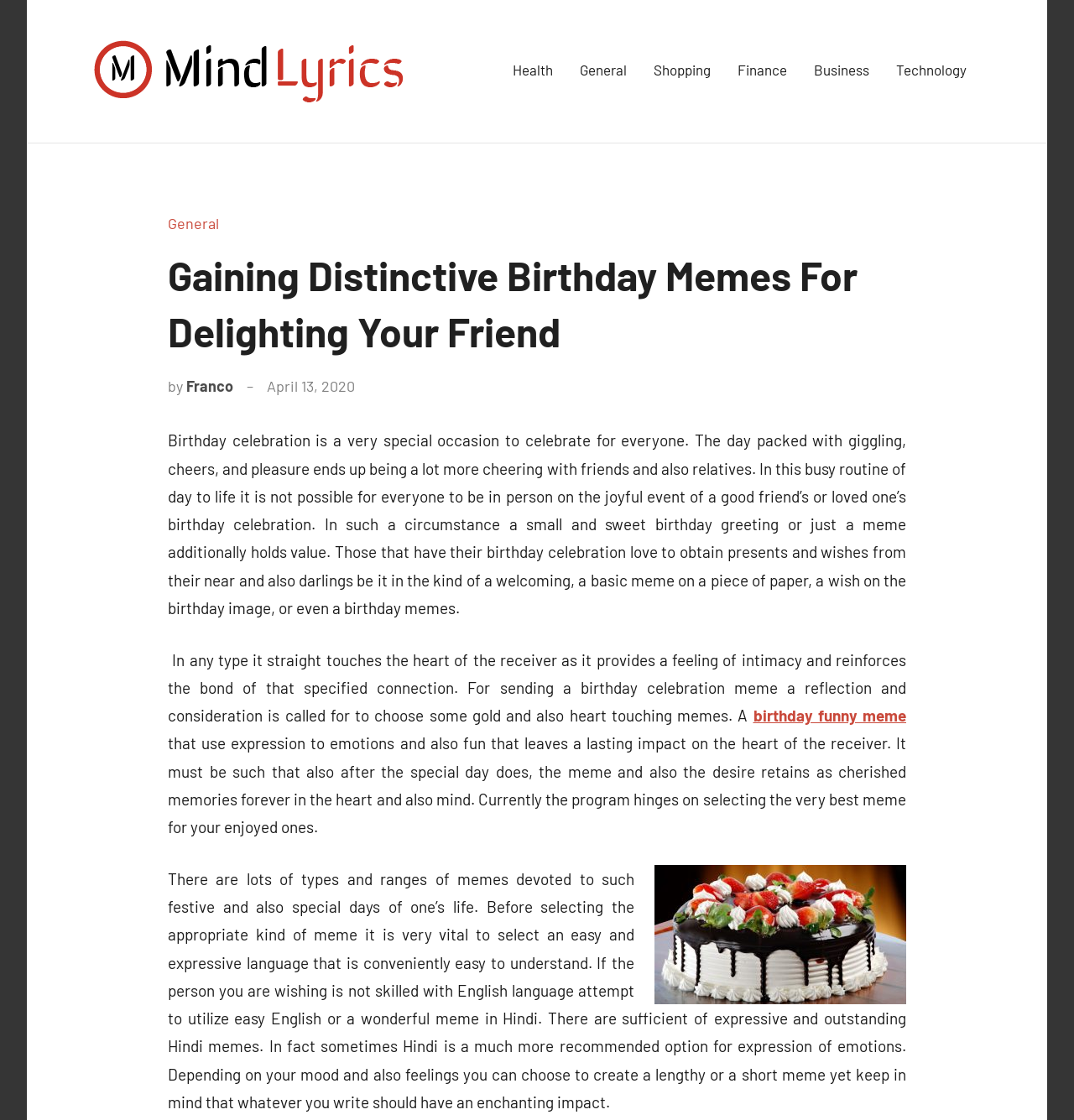Please identify the bounding box coordinates of the area that needs to be clicked to fulfill the following instruction: "Click on the 'Health' link."

[0.477, 0.049, 0.515, 0.078]